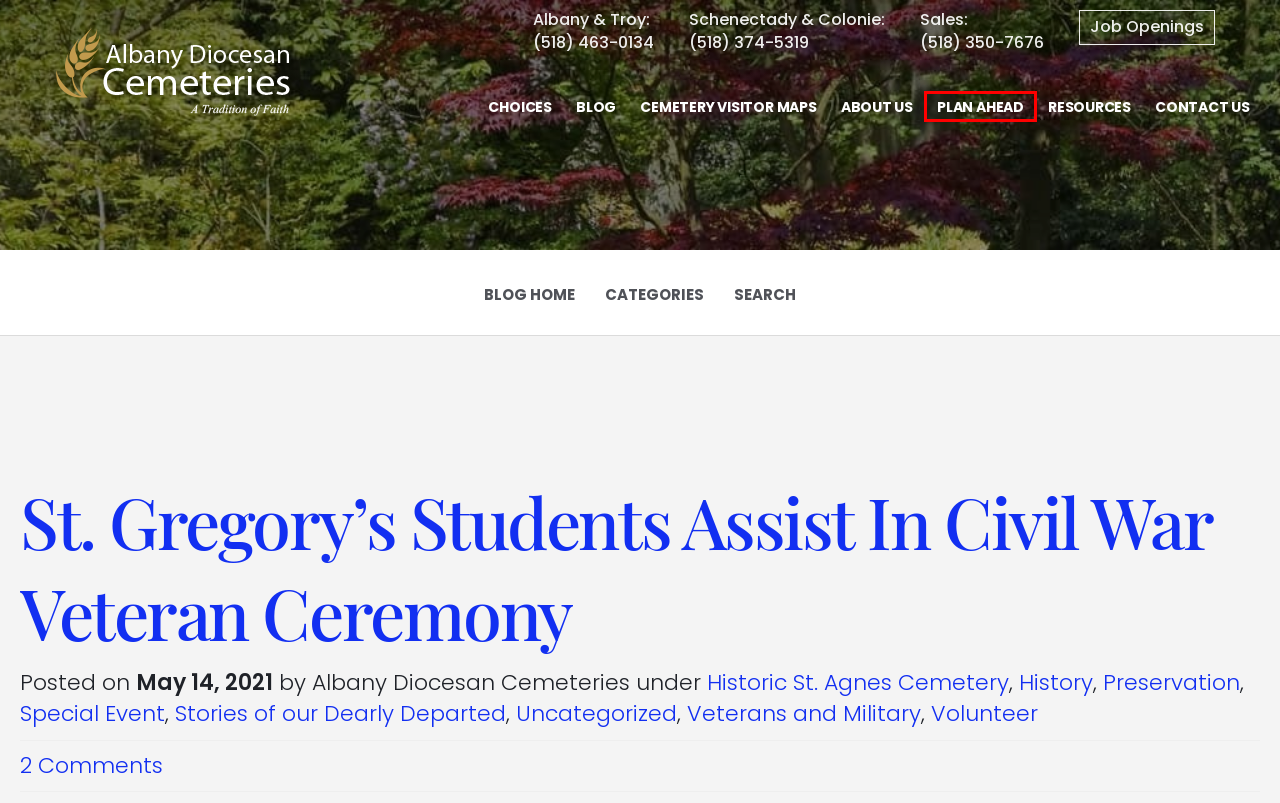Review the webpage screenshot provided, noting the red bounding box around a UI element. Choose the description that best matches the new webpage after clicking the element within the bounding box. The following are the options:
A. Blog | Albany Diocesan Cemeteries
B. Uncategorized Archives • Blog | Albany Diocesan Cemeteries
C. Historic St. Agnes Cemetery Archives • Blog | Albany Diocesan Cemeteries
D. Veterans and Military Archives • Blog | Albany Diocesan Cemeteries
E. Plan Ahead | Albany Diocesan Cemeteries
F. Albany Diocesan Cemeteries | Albany, NY Cemetery & Mausoleum
G. History Archives • Blog | Albany Diocesan Cemeteries
H. Resources | Albany Diocesan Cemeteries

E